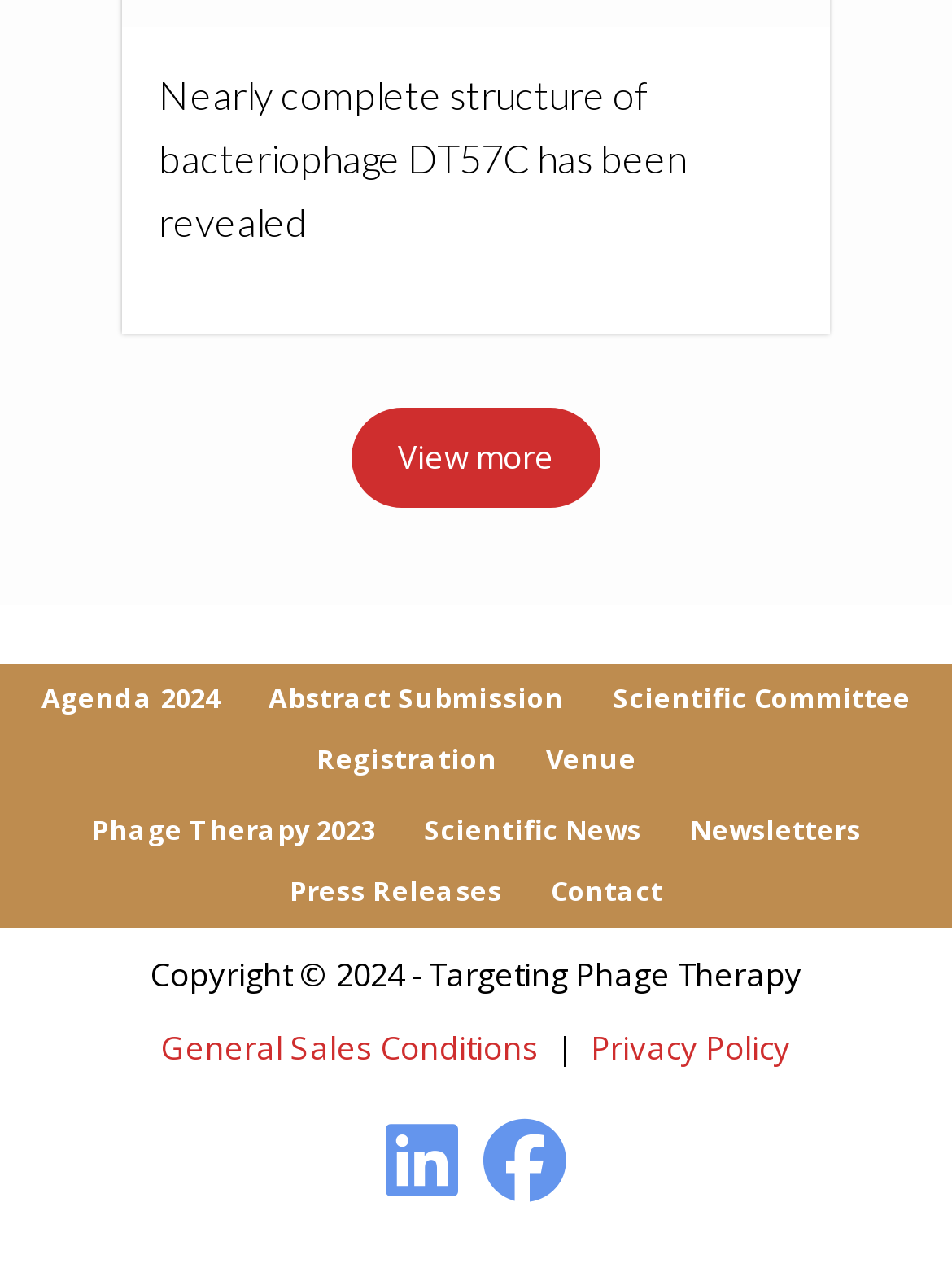What is the main topic of the webpage?
Based on the image, answer the question in a detailed manner.

The webpage appears to be related to phage therapy, as evident from the links 'Phage Therapy 2023' and 'Targeting Phage Therapy' in the copyright section. The heading 'Nearly complete structure of bacteriophage DT57C has been revealed' also suggests a connection to phage therapy.